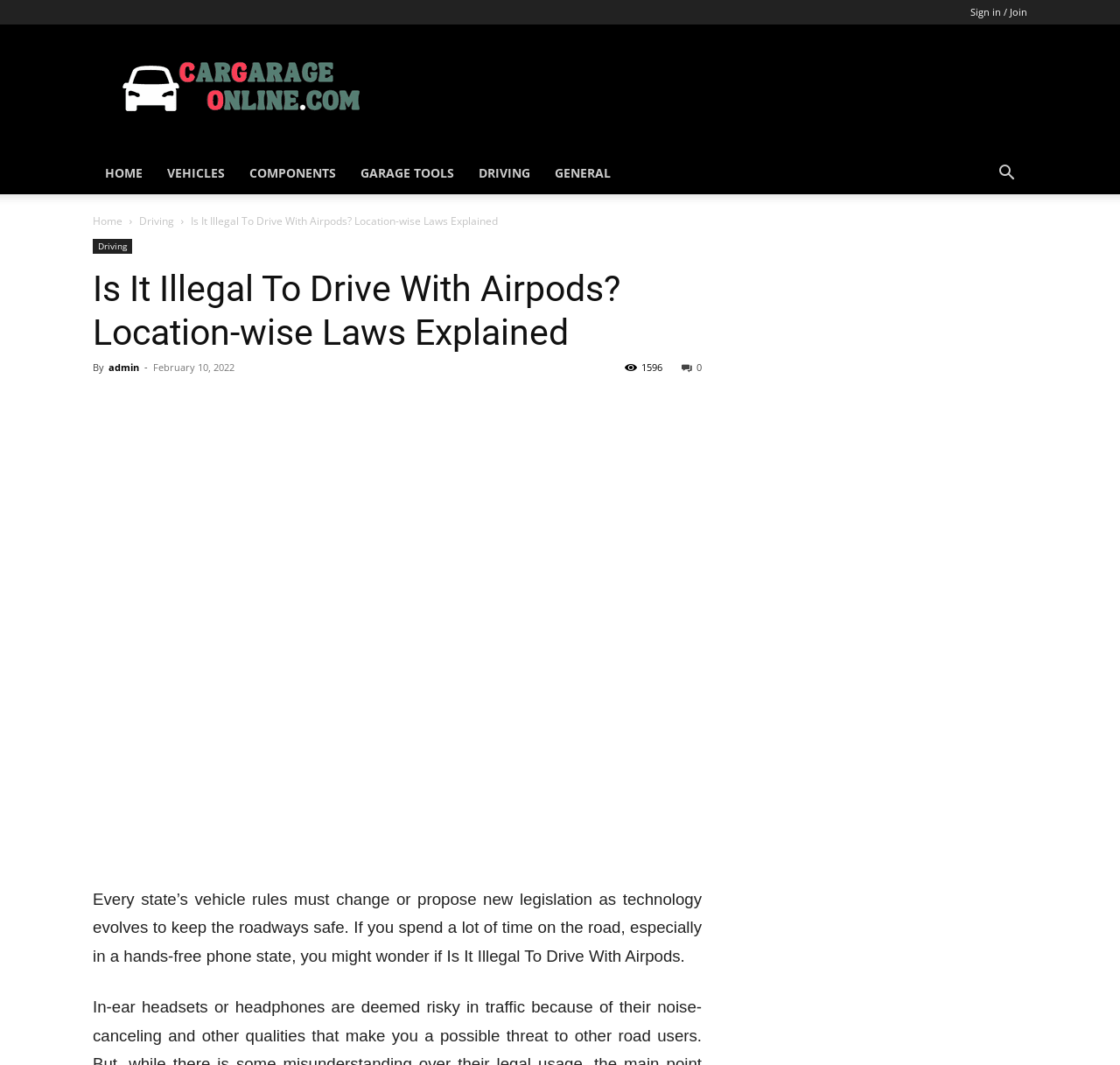Write an exhaustive caption that covers the webpage's main aspects.

This webpage is about the legality of driving with Airpods, with a focus on location-wise laws. At the top right corner, there are links to sign in or join, as well as a search button. Below that, there is a navigation menu with links to different categories, including Home, Vehicles, Components, Garage Tools, Driving, and General.

The main content of the page is divided into sections. The first section has a heading that repeats the title of the page, "Is It Illegal To Drive With Airpods? Location-wise Laws Explained". Below the heading, there is information about the author, including a link to their profile, and the date the article was published, February 10, 2022. There are also social media links and a view count.

The next section appears to be the main article, which starts with a paragraph discussing how vehicle rules must change as technology evolves. The article then explores the question of whether it is illegal to drive with Airpods.

On the right side of the page, there is a complementary section that takes up about a third of the page's width. The content of this section is not immediately clear, but it may be related to the main article.

There is one image on the page, which is an illustration related to the topic of driving with Airpods. It is located below the main heading and above the article content.